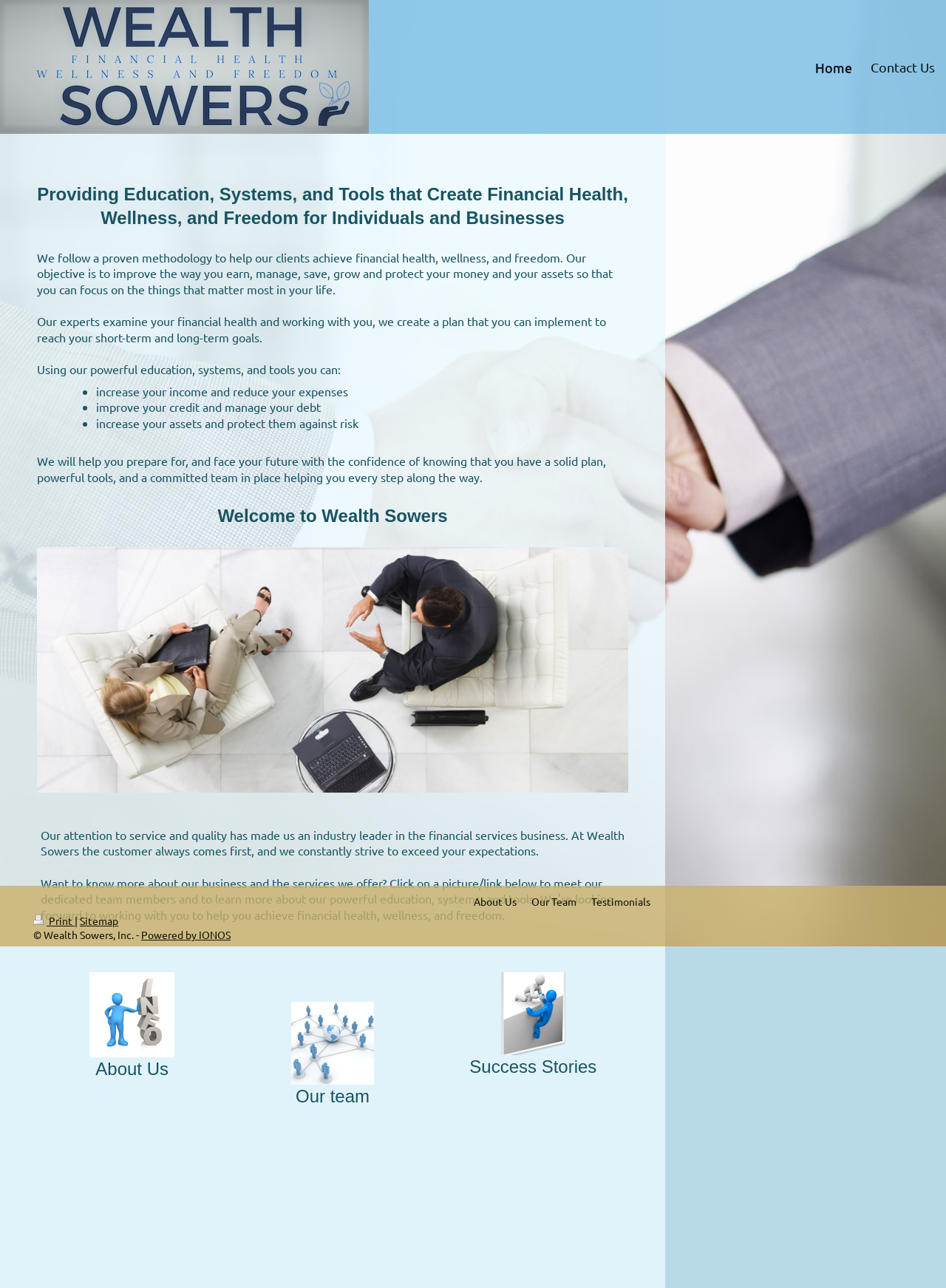What can be found in the 'About Us' section?
Refer to the image and give a detailed response to the question.

The 'About Us' section likely contains information about Wealth Sowers, Inc., such as their mission, values, and history. This is inferred from the link 'About Us' in the navigation menu and the heading 'About Us' on the webpage.